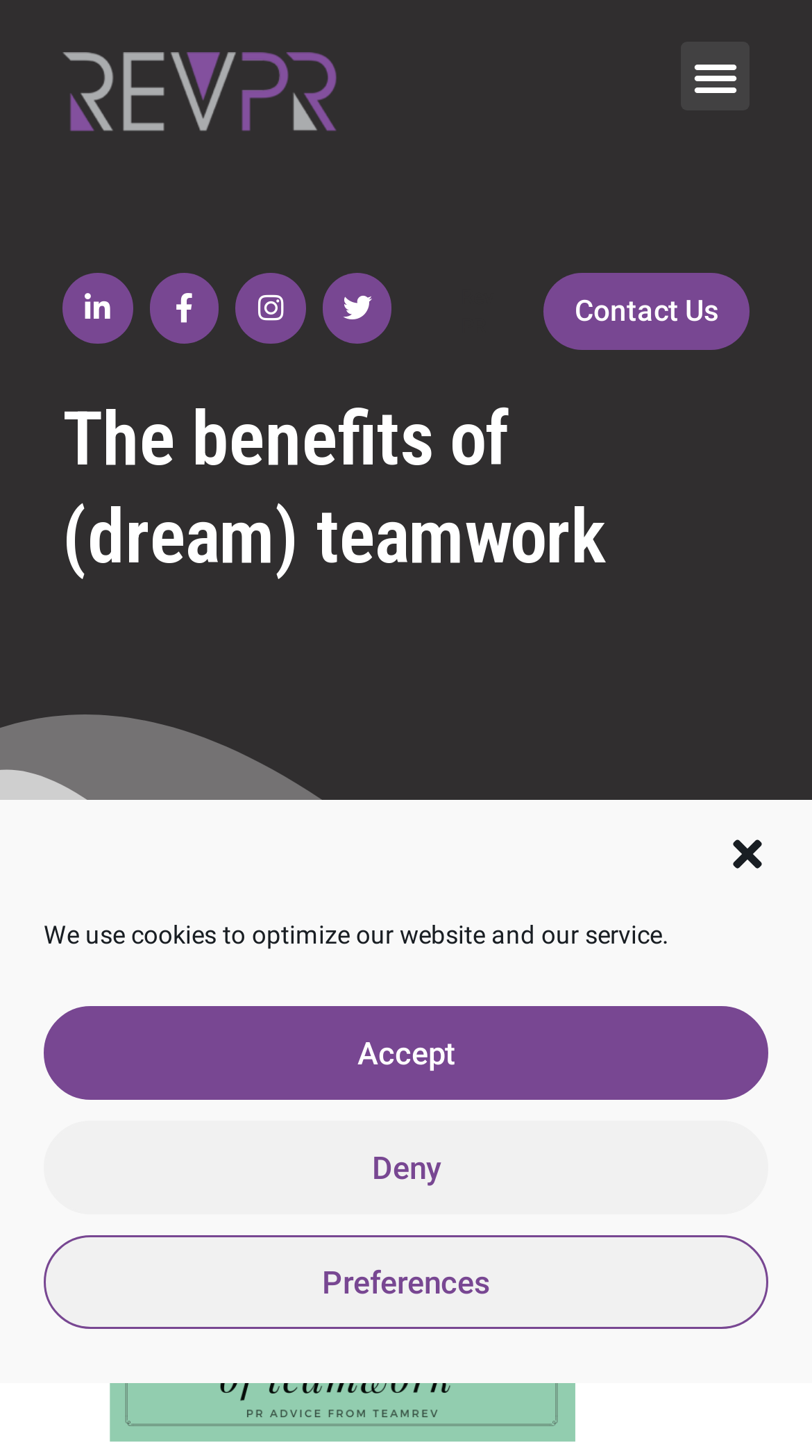Provide an in-depth caption for the elements present on the webpage.

The webpage appears to be a blog post or article about the benefits of teamwork. At the top of the page, there is a dialog box for managing cookie consent, which takes up most of the width of the page and is positioned near the top. Within this dialog box, there is a message about using cookies to optimize the website and service, along with four buttons: Close, Accept, Deny, and Preferences.

Below the dialog box, there are several social media links, including LinkedIn, Facebook, Instagram, and Twitter, aligned horizontally and positioned near the top of the page. To the right of these links, there is a heading that reads "Rev PR" and a link to the same.

Further down the page, there is a main heading that reads "The benefits of (dream) teamwork", which spans the width of the page. There is no visible content or text below this heading, suggesting that the article or blog post may continue further down the page.

On the top-right corner of the page, there is a menu toggle button, which is not expanded. There is also a link to "Contact Us" positioned near the top-right corner of the page.